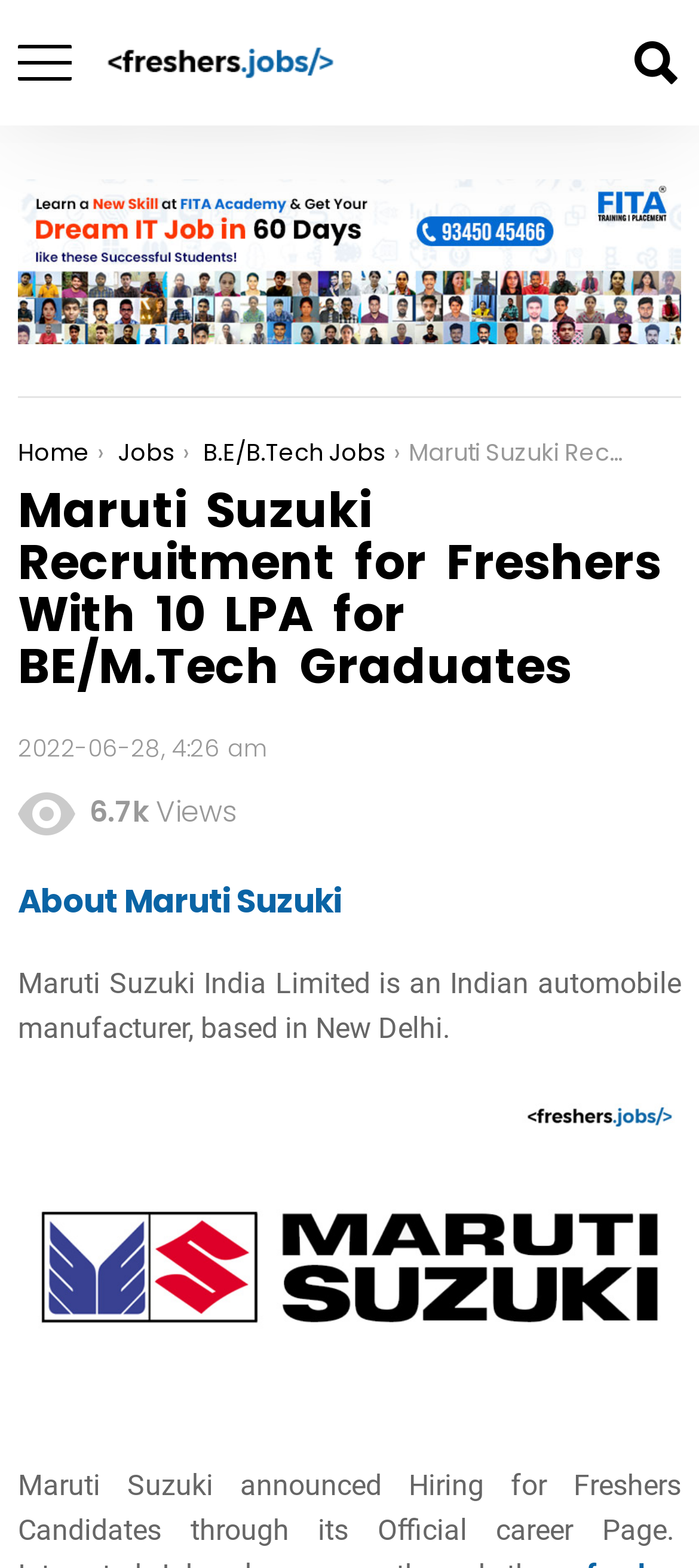Elaborate on the information and visuals displayed on the webpage.

The webpage is about Maruti Suzuki's recruitment for freshers, specifically for engineering graduates and postgraduates. At the top-left corner, there is a link with no text, and next to it, there is a layout table with a link labeled "Freshers Job" accompanied by an image. 

On the top-right corner, there is a search icon with a magnifying glass symbol. Below it, there is a horizontal separator line, followed by a "You are here:" text, and then a breadcrumb navigation with links to "Home", "Jobs", and "B.E/B.Tech Jobs". 

The main content of the webpage is headed by a title "Maruti Suzuki Recruitment for Freshers With 10 LPA for BE/M.Tech Graduates", which is followed by a timestamp indicating the post was published on June 28, 2022, at 4:26 am. The post has garnered 6.7k views. 

Below the title, there is a section about Maruti Suzuki, which includes a heading "About Maruti Suzuki" and a brief description of the company as an Indian automobile manufacturer based in New Delhi. This section also features an image related to Maruti Suzuki recruitment.